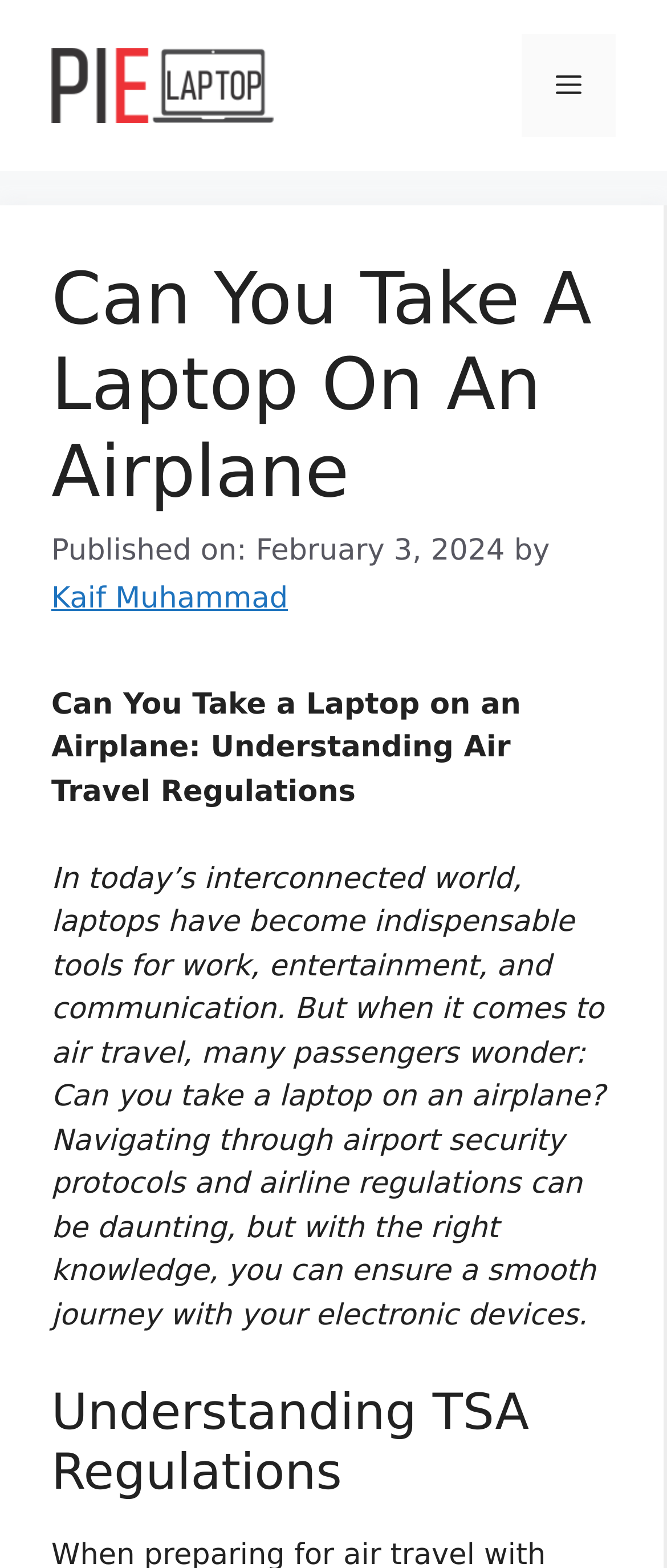What is the next section of the article about?
Using the details from the image, give an elaborate explanation to answer the question.

The next section of the article can be determined by looking at the heading elements. The heading element 'Understanding TSA Regulations' suggests that the next section of the article is about TSA regulations.